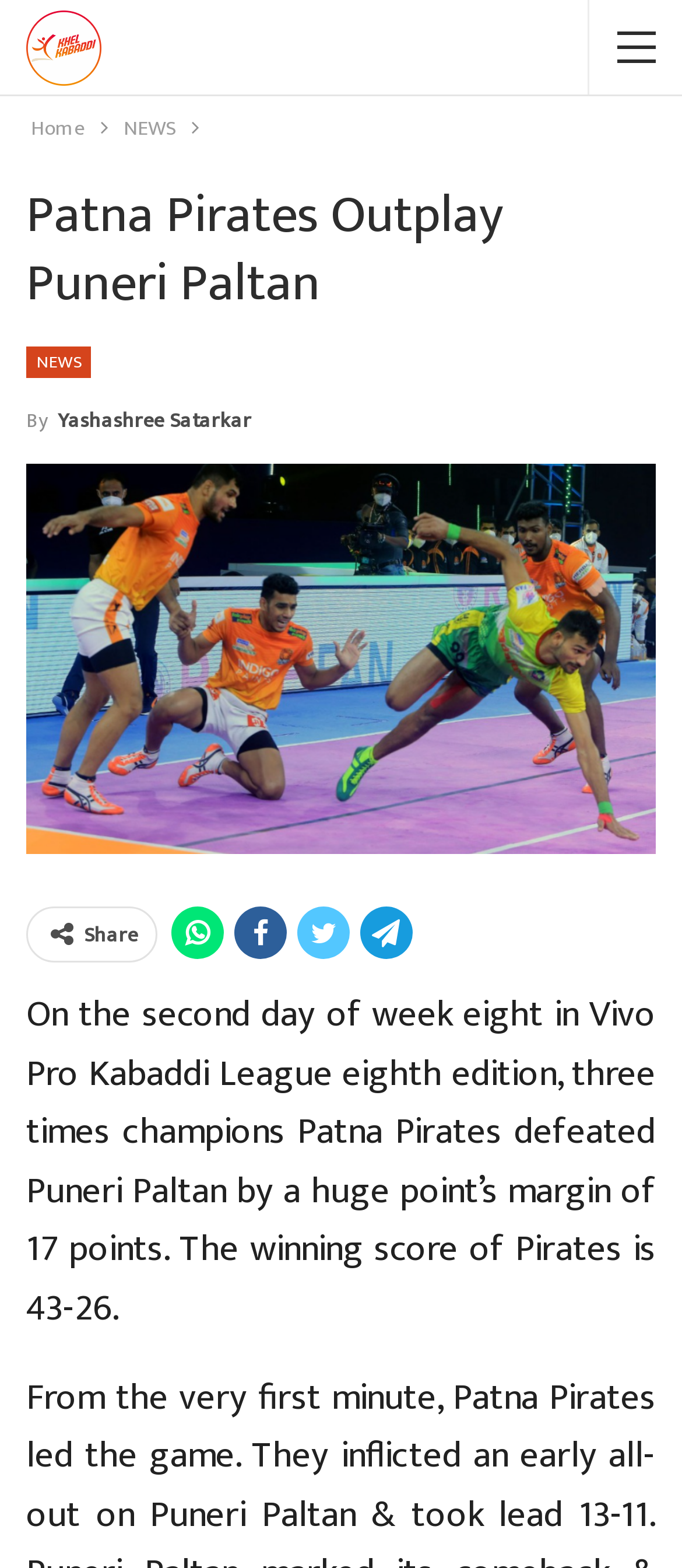Respond to the following question using a concise word or phrase: 
What is the score of Patna Pirates?

43